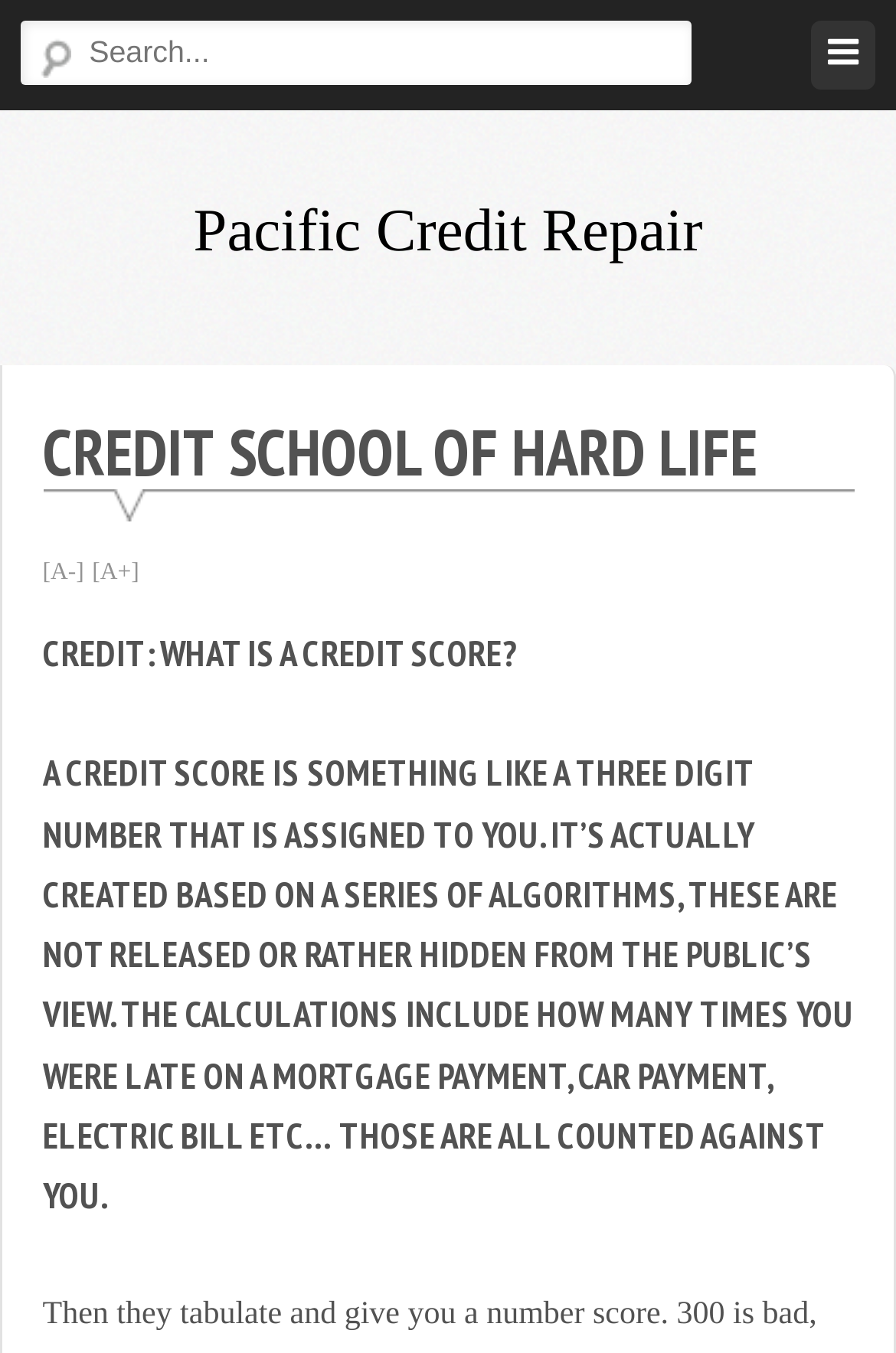Using the provided description aria-label="AmberV's profile, latest poster", find the bounding box coordinates for the UI element. Provide the coordinates in (top-left x, top-left y, bottom-right x, bottom-right y) format, ensuring all values are between 0 and 1.

None